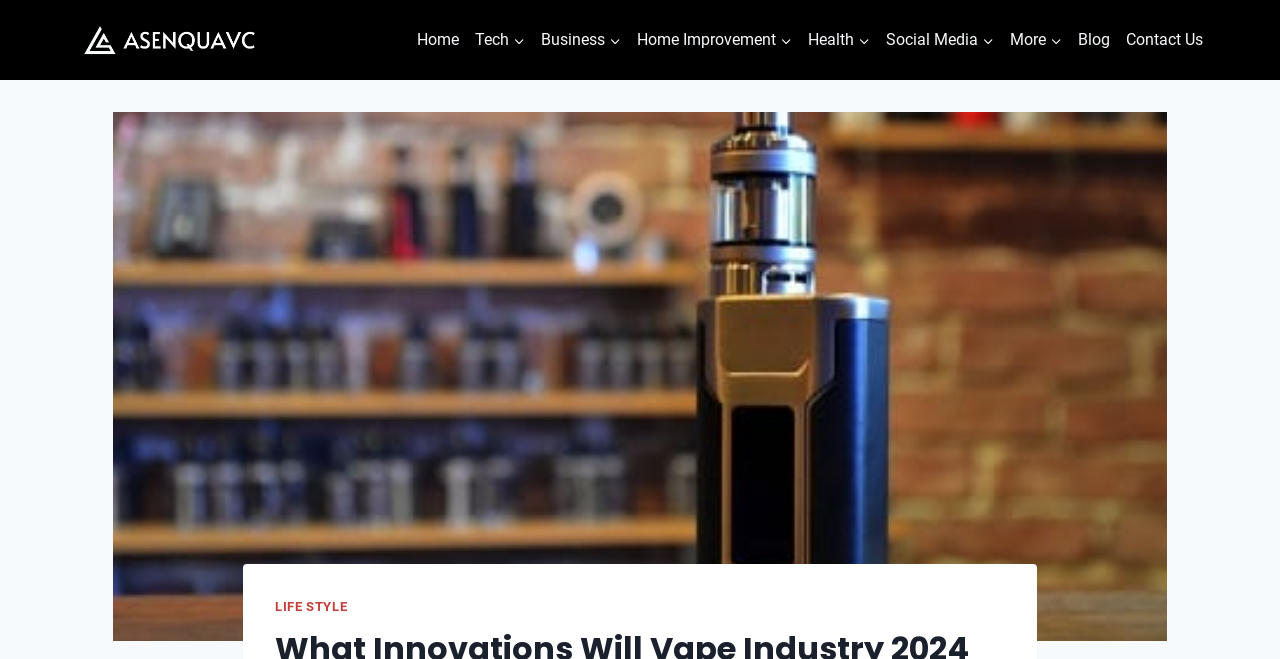Locate the bounding box coordinates of the region to be clicked to comply with the following instruction: "go to Asenqua Tech homepage". The coordinates must be four float numbers between 0 and 1, in the form [left, top, right, bottom].

[0.054, 0.023, 0.21, 0.099]